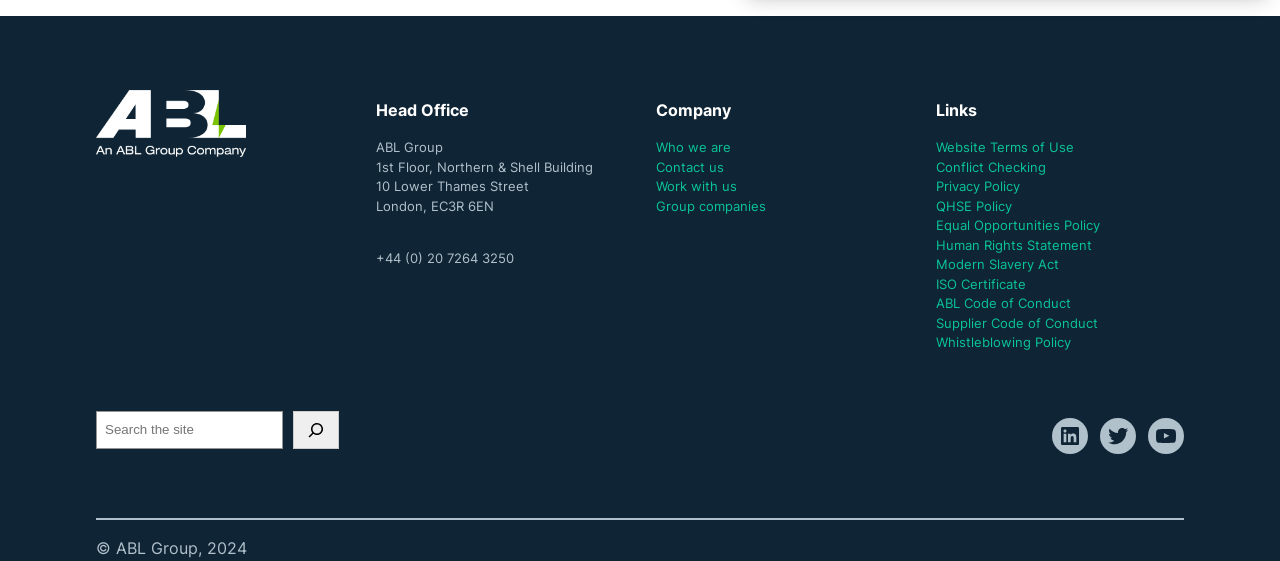Given the content of the image, can you provide a detailed answer to the question?
How many links are there under 'Company'?

I counted the number of link elements under the 'Company' section, which are 'Who we are', 'Contact us', 'Work with us', and 'Group companies'.